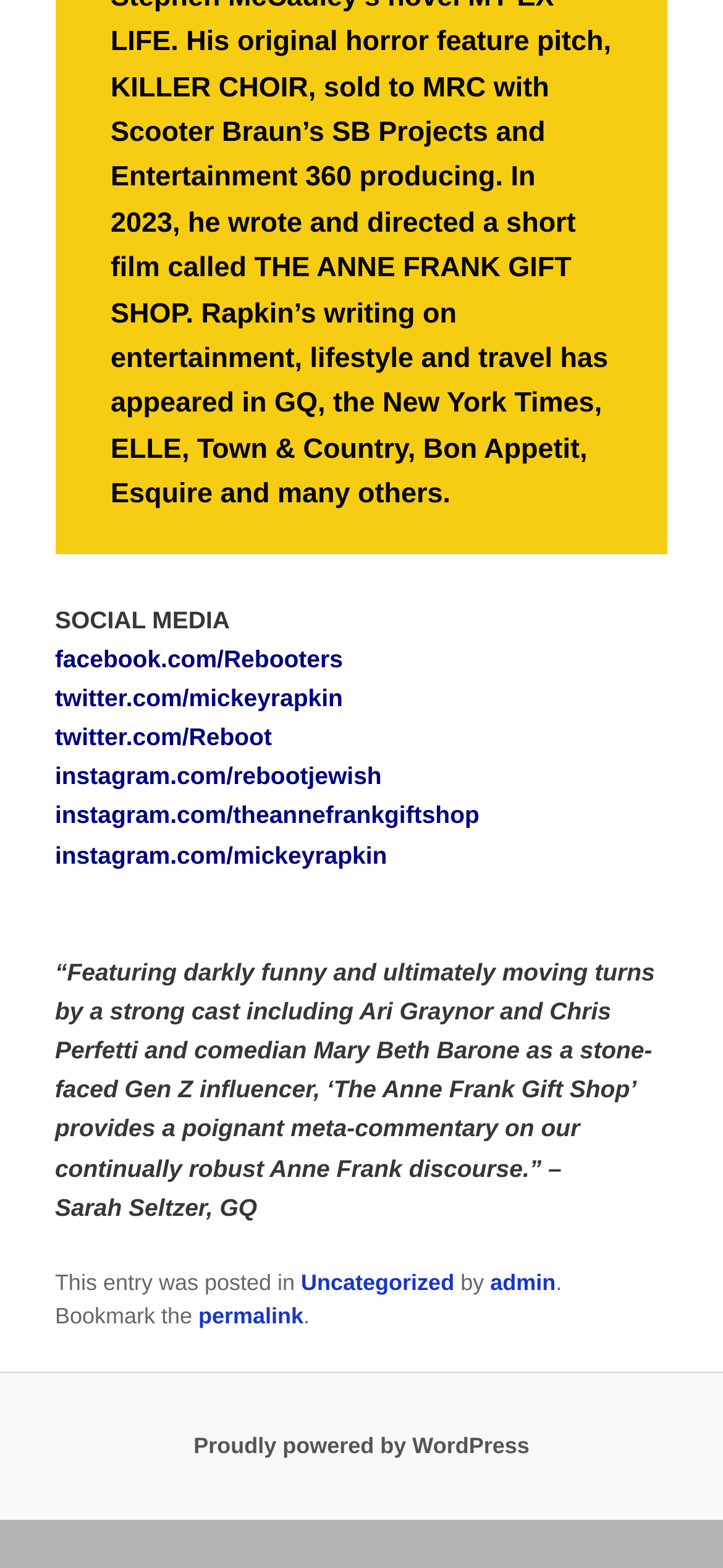Could you provide the bounding box coordinates for the portion of the screen to click to complete this instruction: "Read the article about The Anne Frank Gift Shop"?

[0.076, 0.611, 0.906, 0.779]